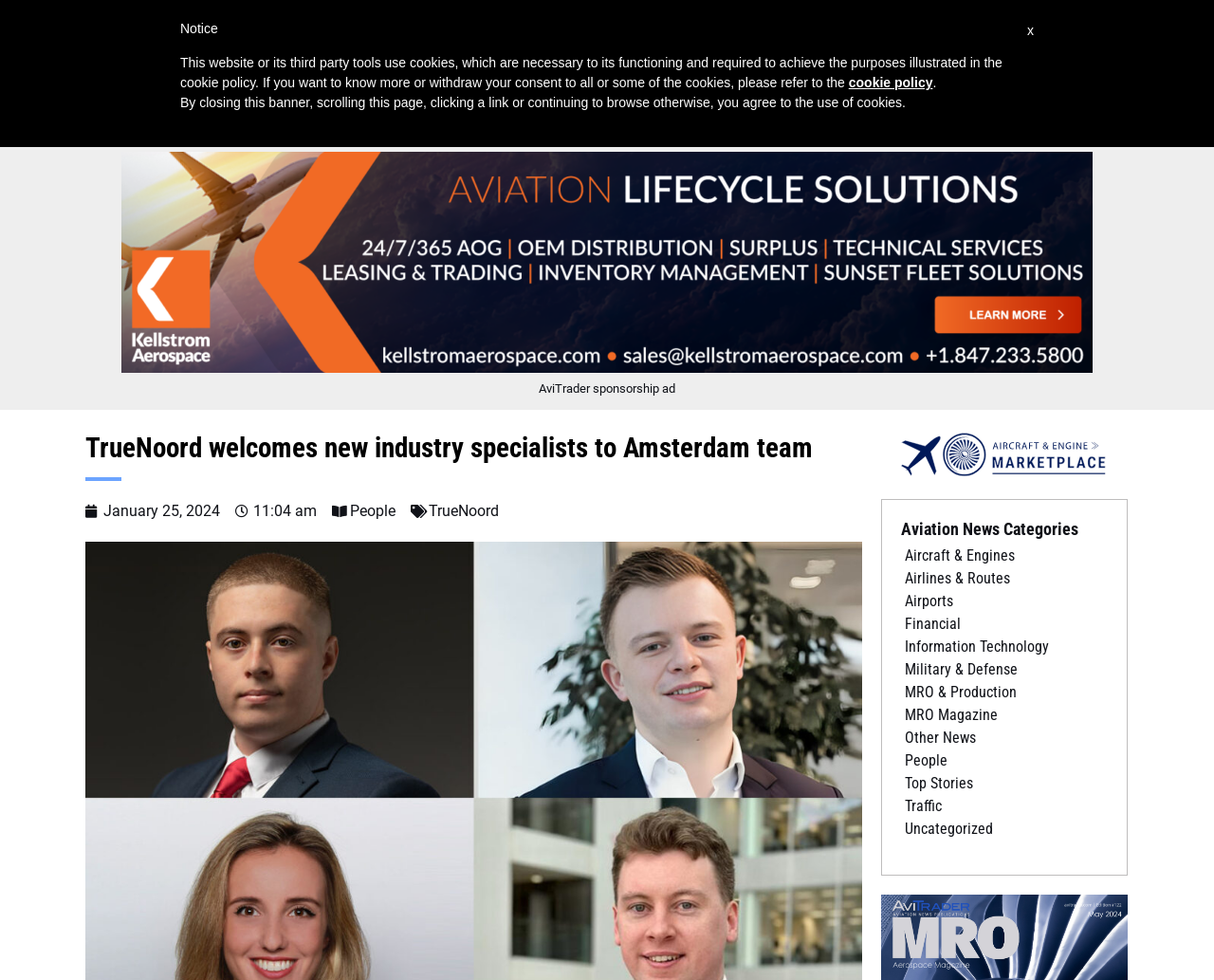Determine the bounding box of the UI component based on this description: "MRO Magazine". The bounding box coordinates should be four float values between 0 and 1, i.e., [left, top, right, bottom].

[0.745, 0.72, 0.822, 0.738]